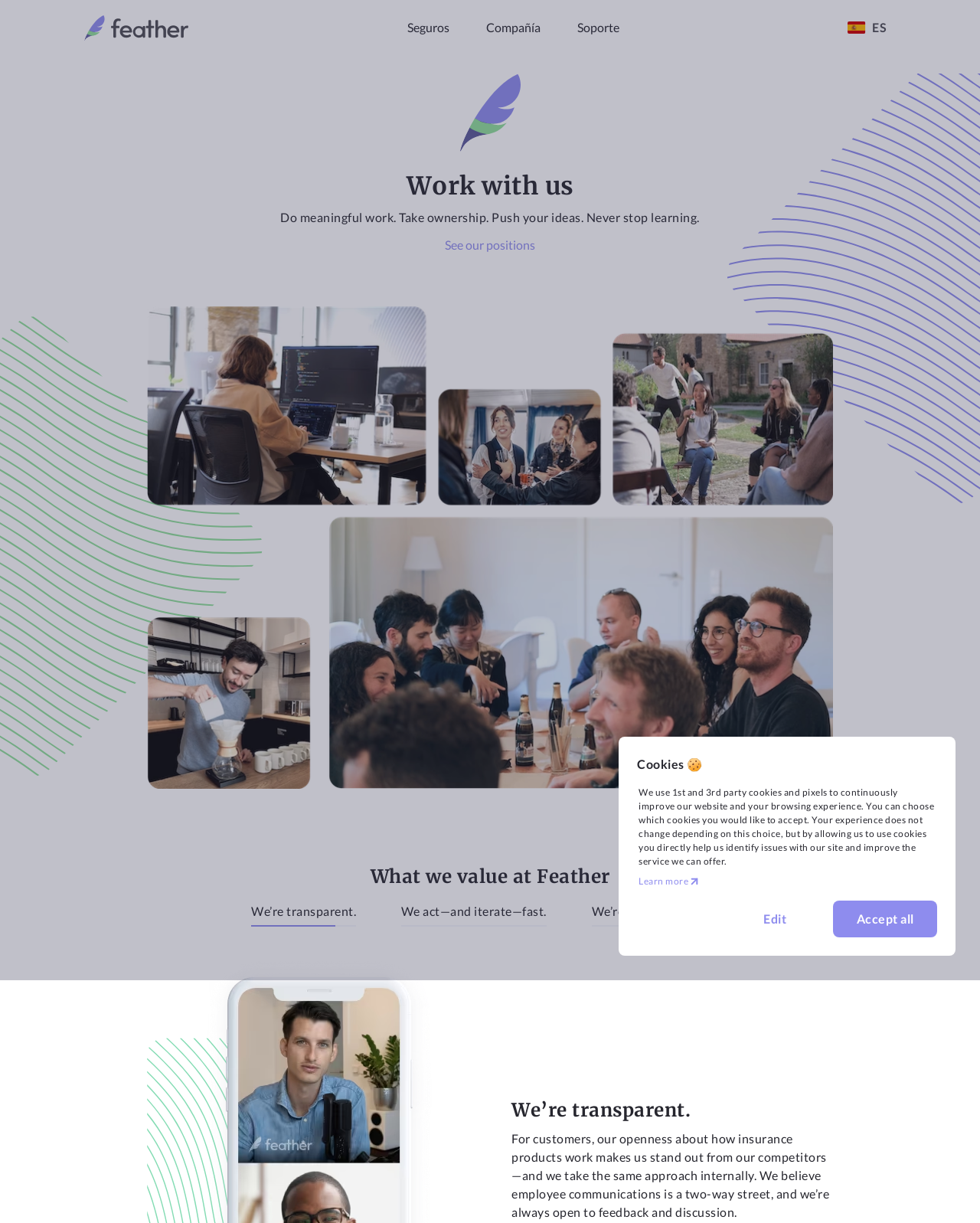Using the given element description, provide the bounding box coordinates (top-left x, top-left y, bottom-right x, bottom-right y) for the corresponding UI element in the screenshot: See our positions

[0.15, 0.195, 0.85, 0.205]